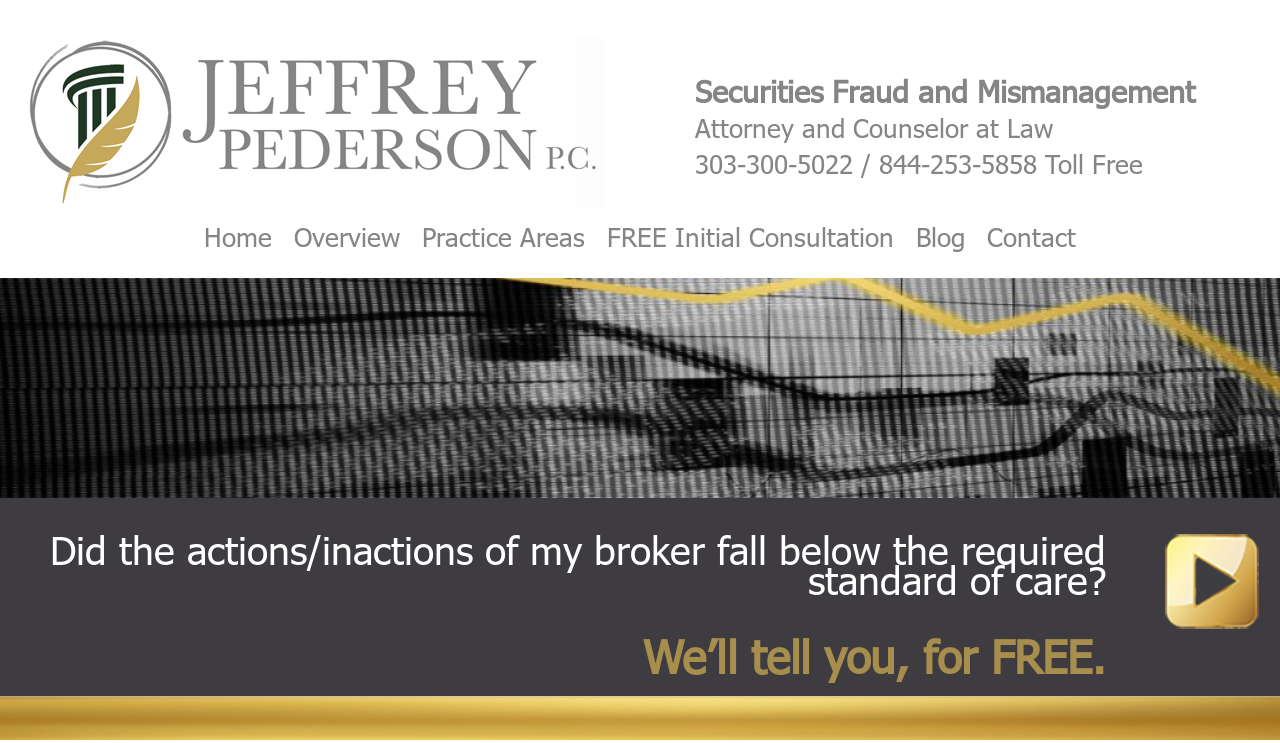What is the topic of the webpage?
From the screenshot, supply a one-word or short-phrase answer.

Securities fraud